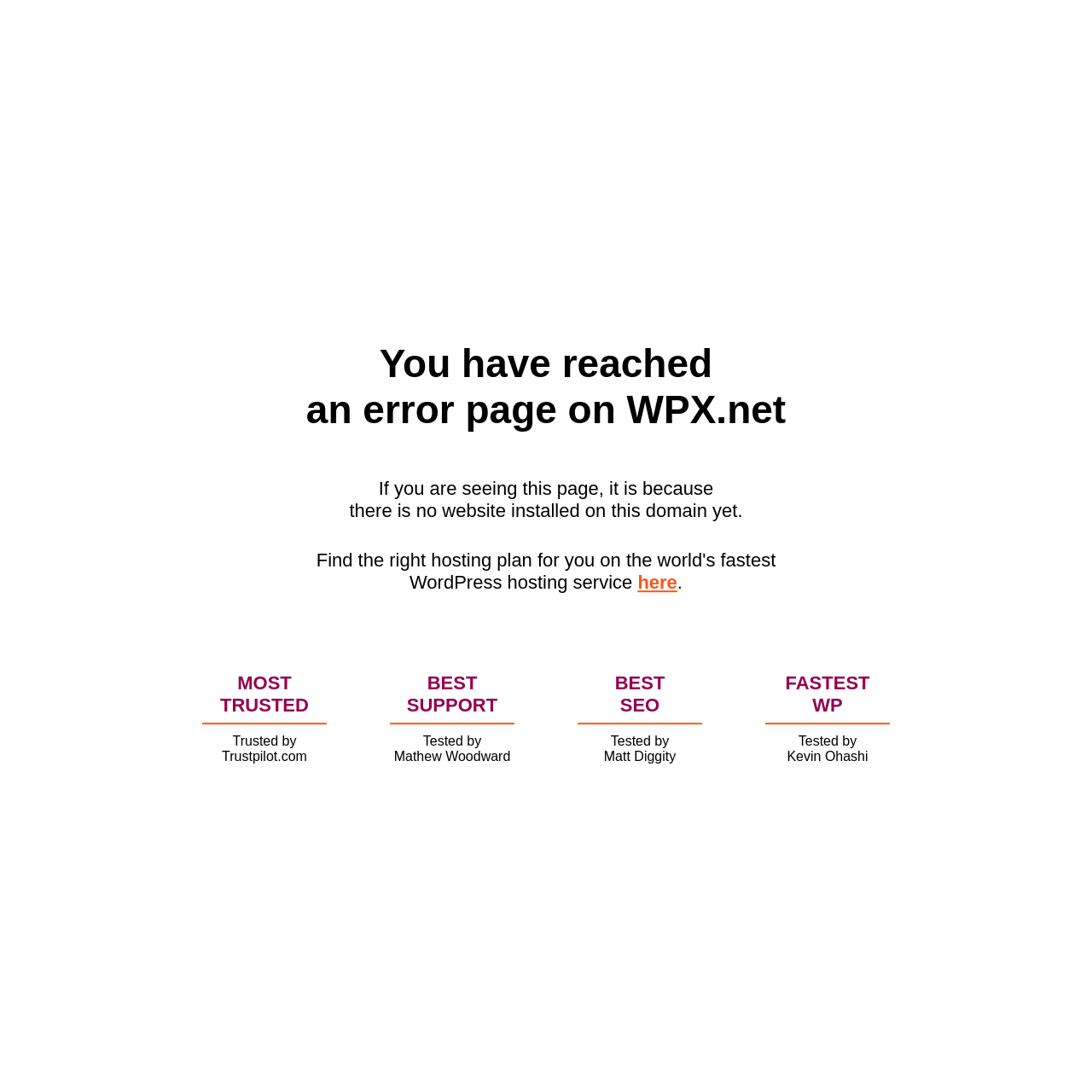Please answer the following question as detailed as possible based on the image: 
How many testers are mentioned?

The webpage mentions three testers: Mathew Woodward, Matt Diggity, and Kevin Ohashi, each with a corresponding 'Tested by' label.